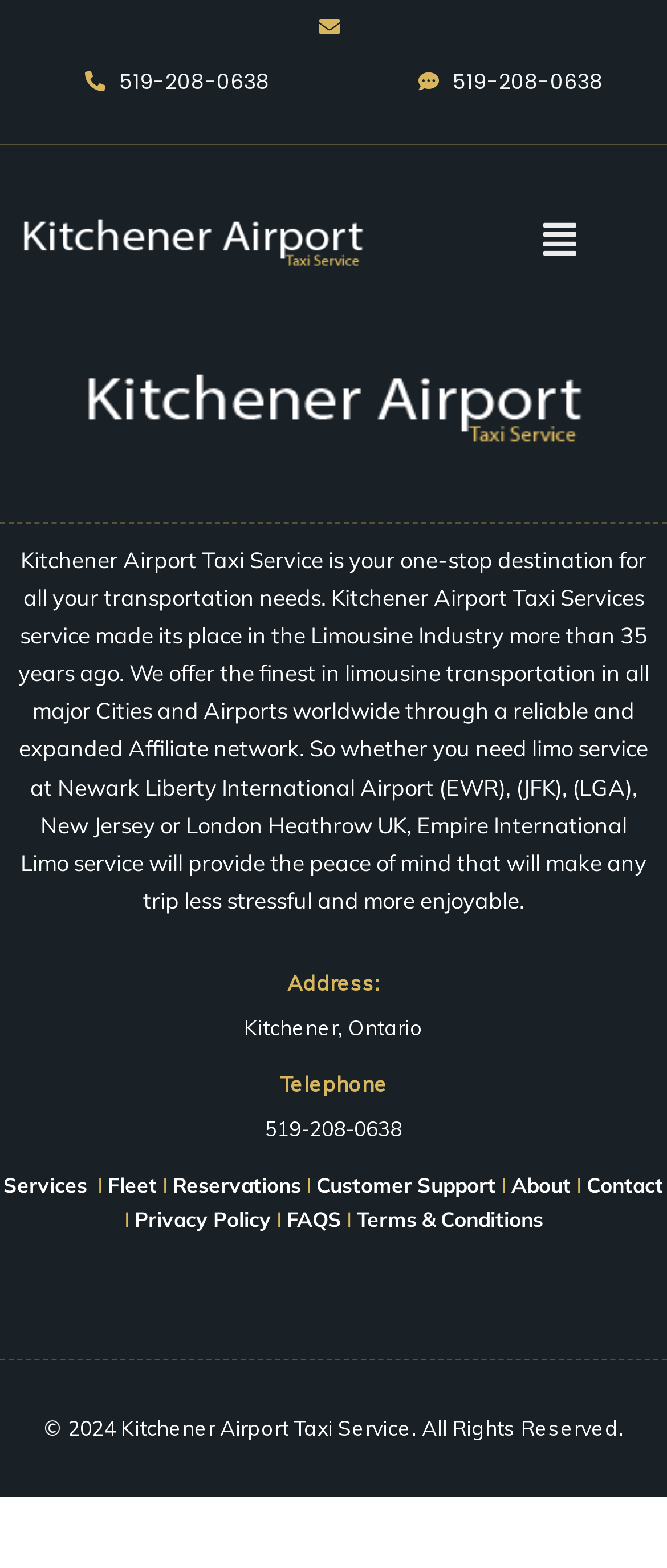Using a single word or phrase, answer the following question: 
What is the purpose of Kitchener Airport Taxi Service?

Transportation needs